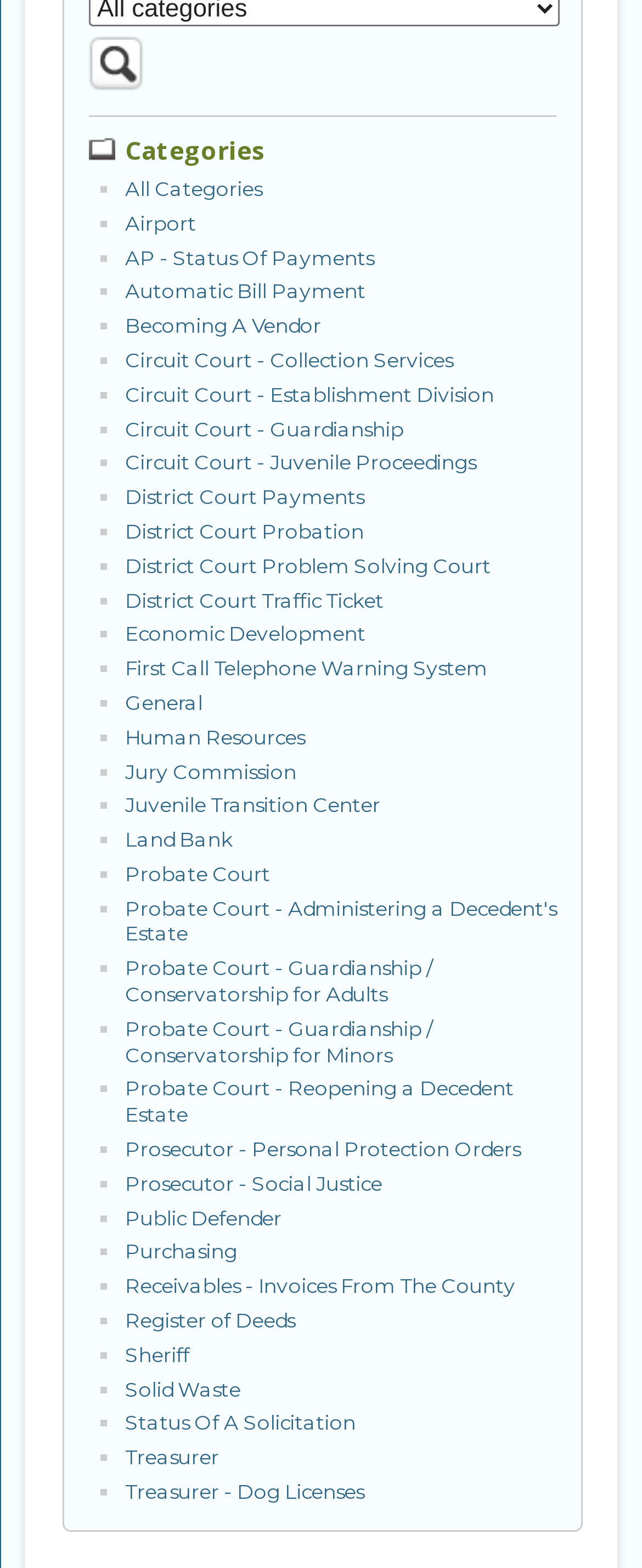Find and provide the bounding box coordinates for the UI element described here: "Becoming A Vendor". The coordinates should be given as four float numbers between 0 and 1: [left, top, right, bottom].

[0.195, 0.2, 0.5, 0.215]